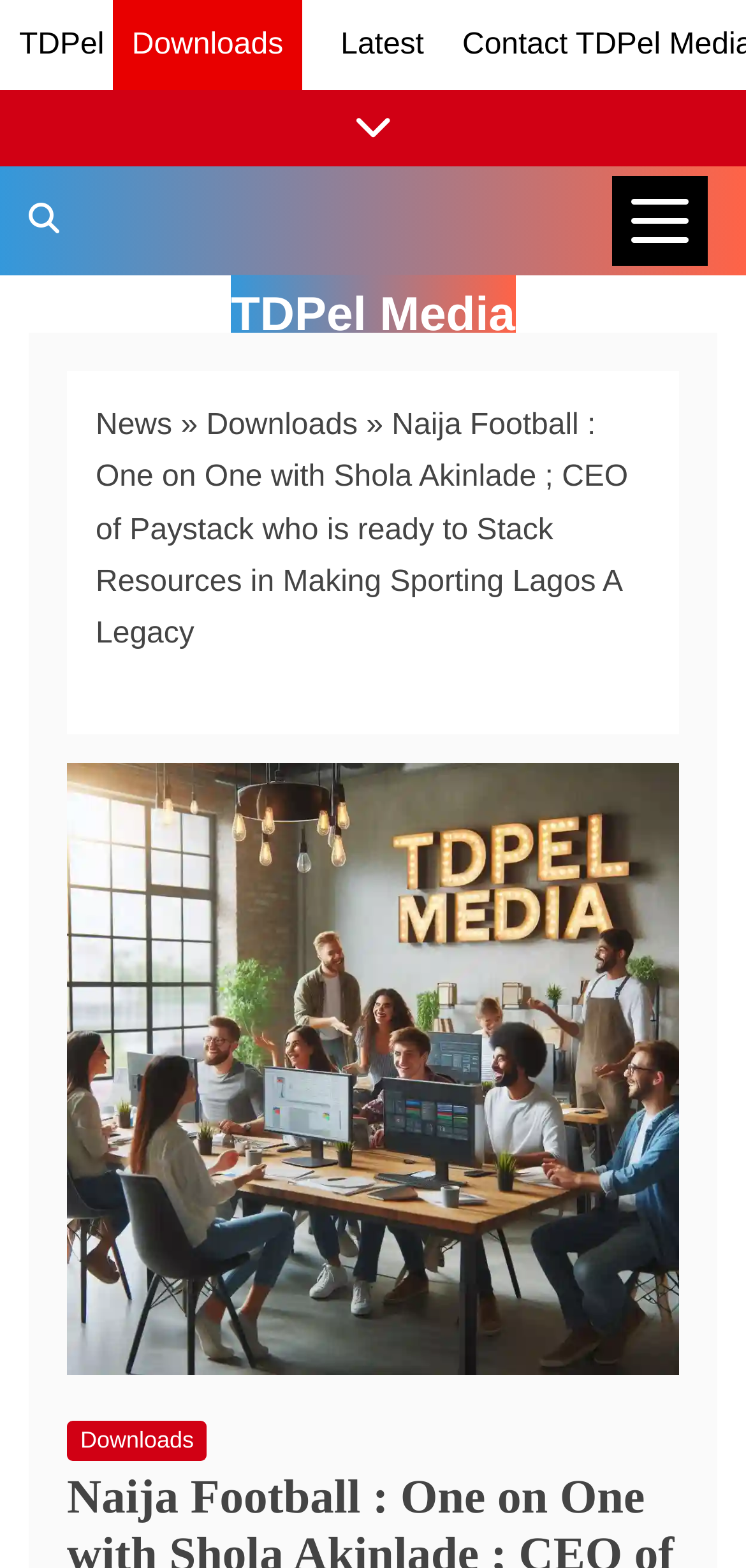Determine the coordinates of the bounding box for the clickable area needed to execute this instruction: "Click on TDPel".

[0.026, 0.018, 0.14, 0.039]